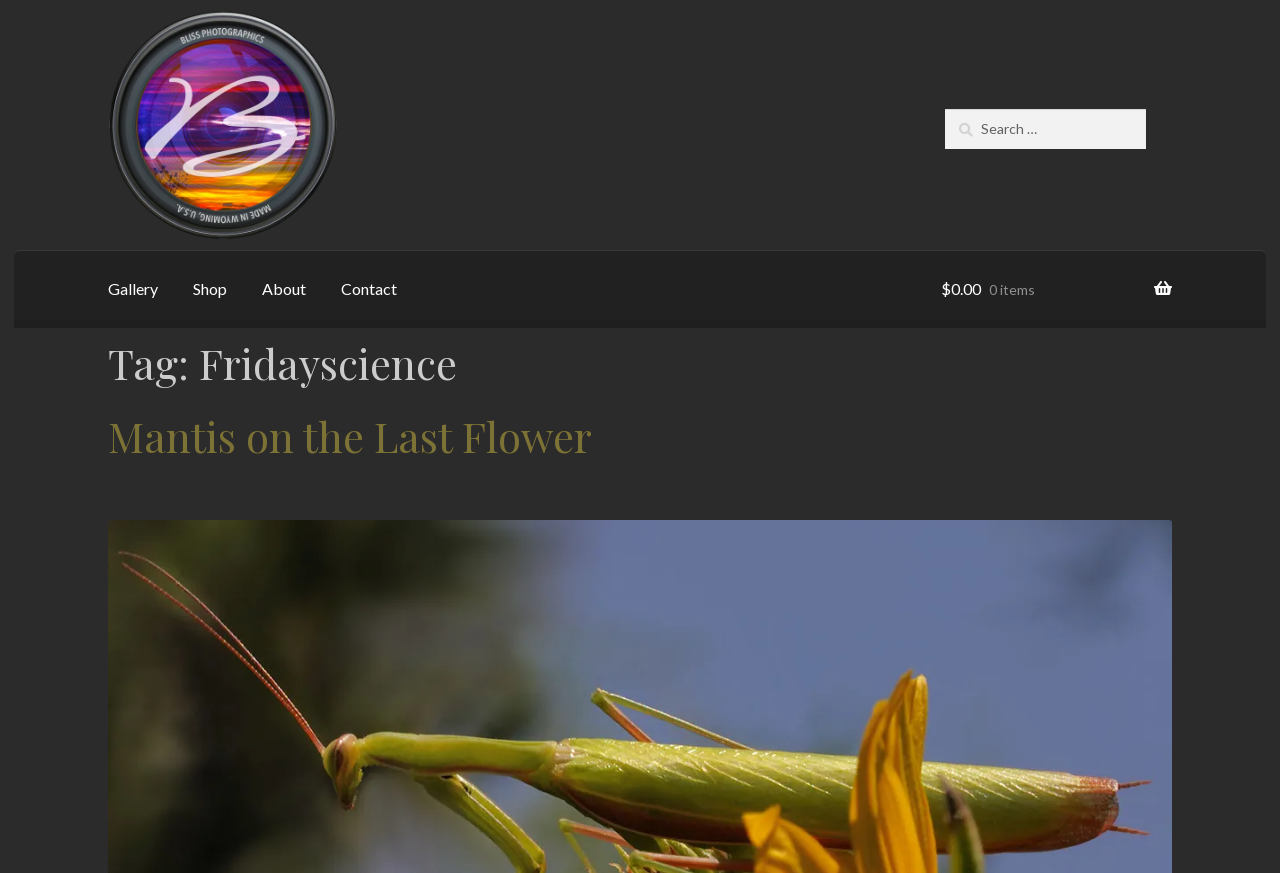Analyze the image and give a detailed response to the question:
How many items are in the shopping cart?

I looked at the shopping cart section and saw the text '$0.00 0 items', which indicates that there are no items in the cart.